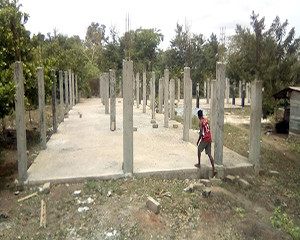What is the purpose of the construction project?
Provide a detailed answer to the question, using the image to inform your response.

The construction project is part of the Sampa Community Educational Project, where cement foundation blocks were created onsite for the establishment of a new educational facility, highlighting the communal effort towards enhancing educational infrastructure in the area.